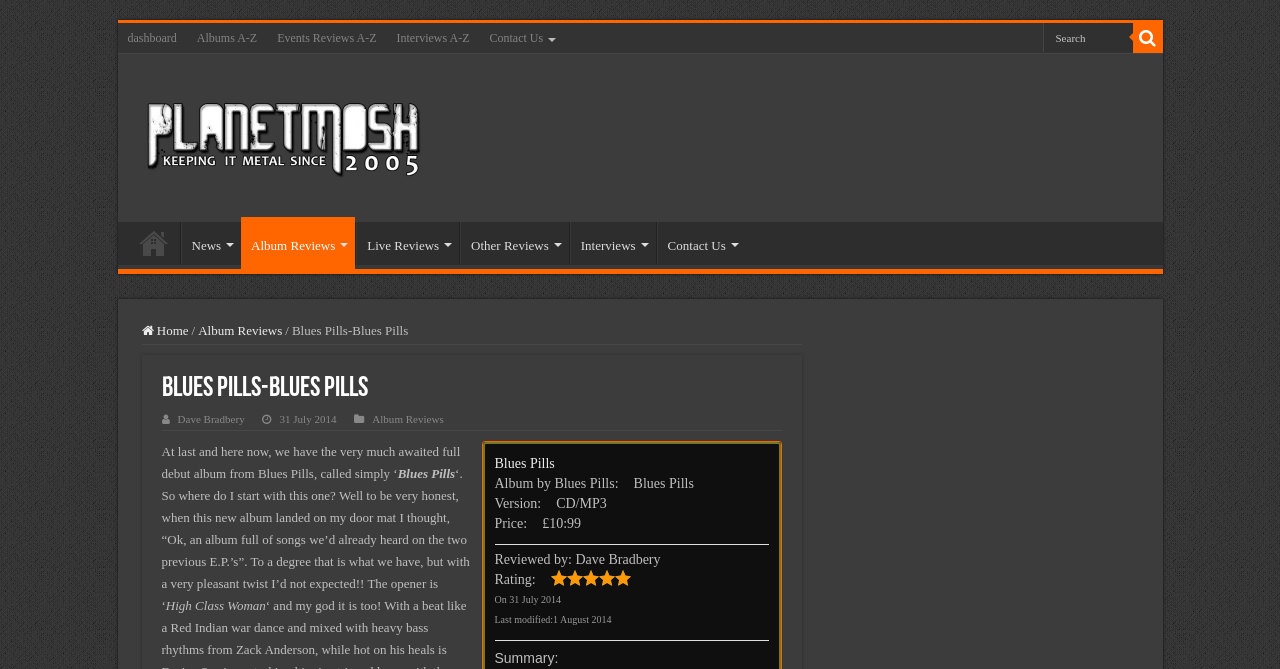Given the element description "Events" in the screenshot, predict the bounding box coordinates of that UI element.

None